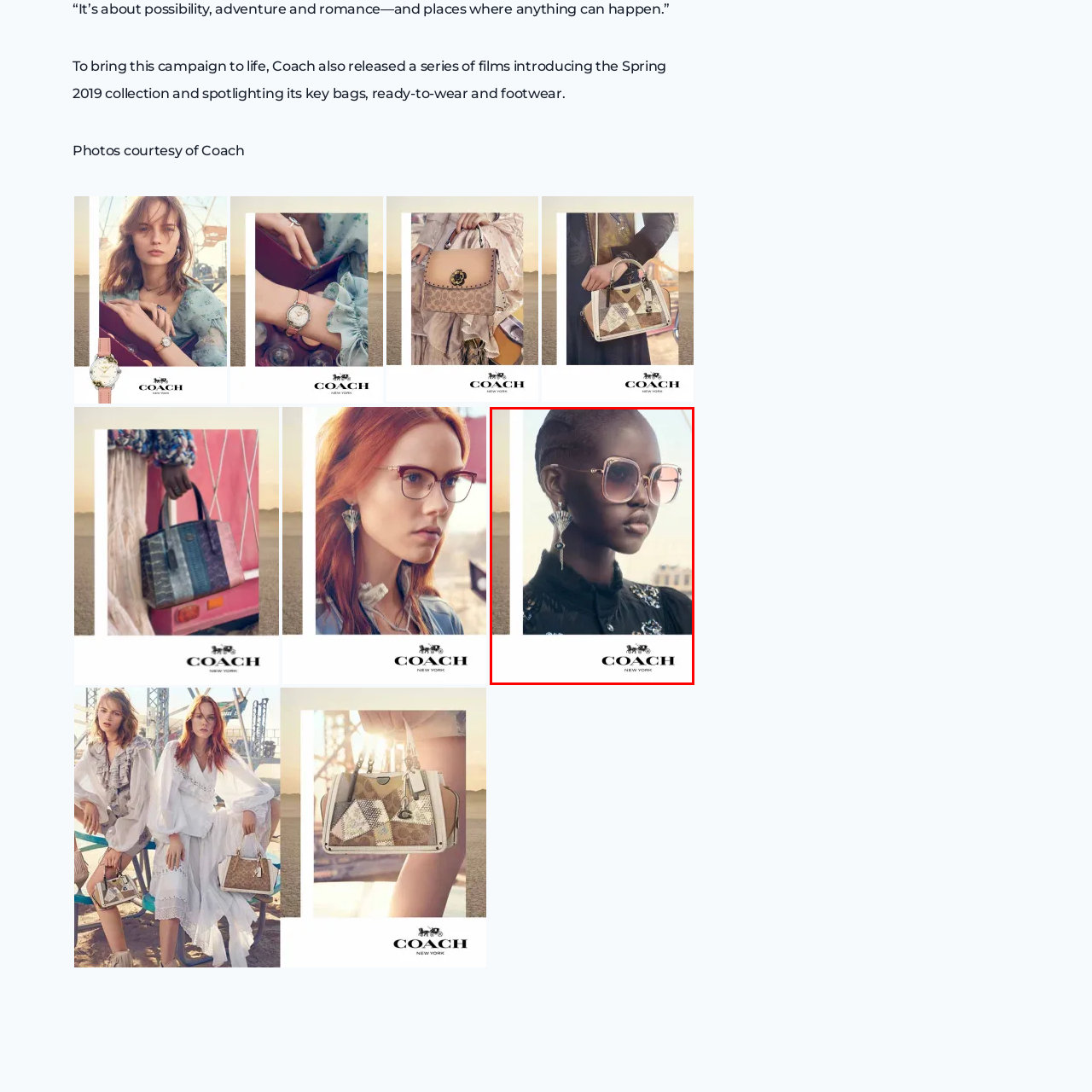Create an extensive description for the image inside the red frame.

The image showcases a striking model adorned with oversized sunglasses and an elaborate earring, exuding elegance and a modern aesthetic. She poses against a soft, muted backdrop that complements her sophisticated attire, featuring intricate details that add depth to her look. The right side of the image prominently features the iconic Coach logo, emphasizing the high-fashion context of this Spring 2019 campaign. The juxtaposition of her confident expression and the luxurious elements signifies Coach's commitment to contemporary style and individuality, inviting viewers to embrace the essence of the collection.